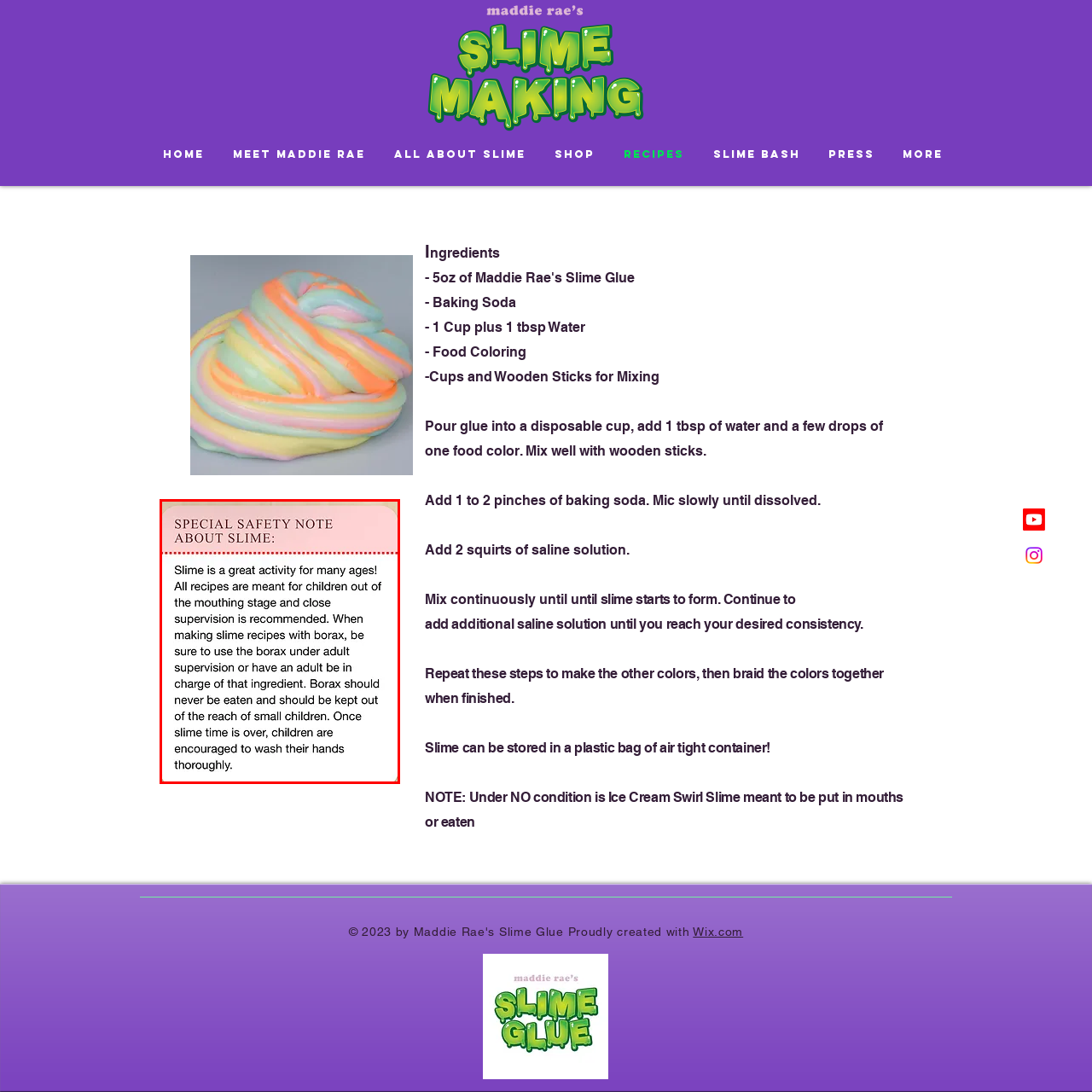What should children do after completing slime activities?
Check the image inside the red boundary and answer the question using a single word or brief phrase.

wash their hands